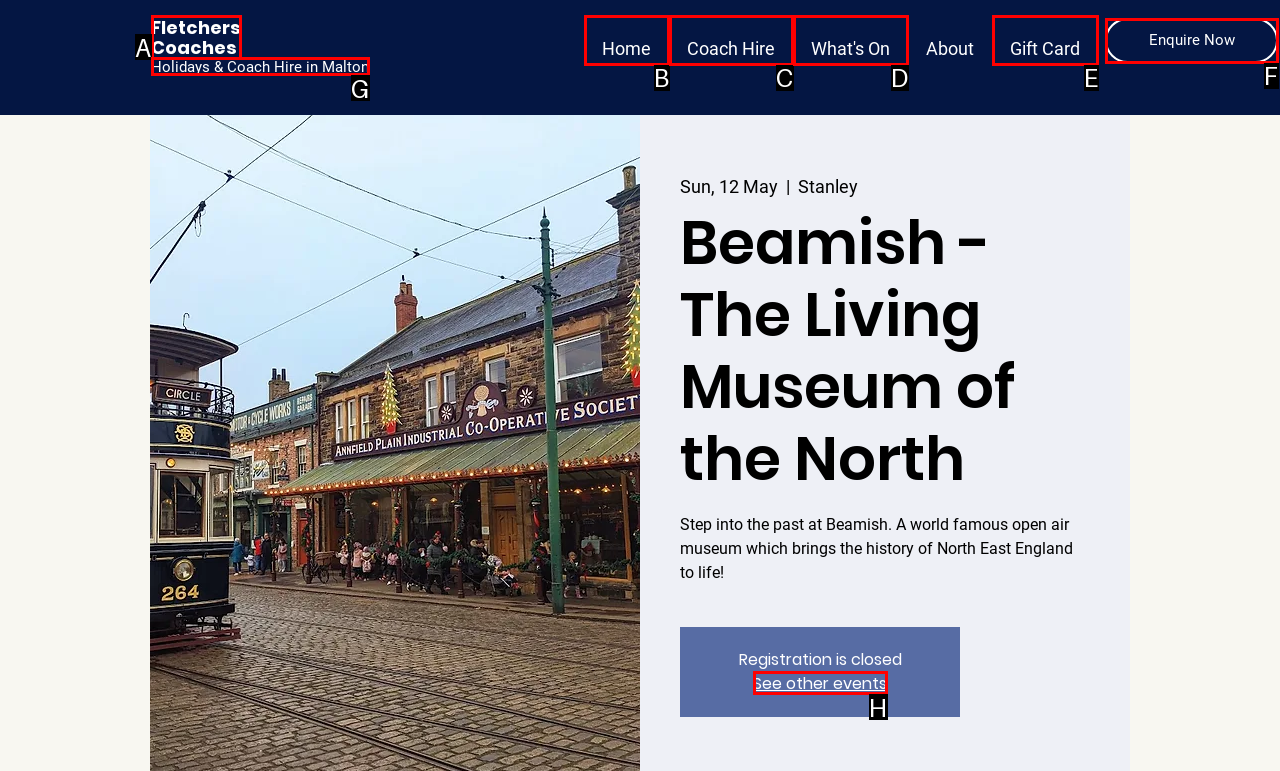Identify the option that corresponds to the description: Coach Hire 
Provide the letter of the matching option from the available choices directly.

C